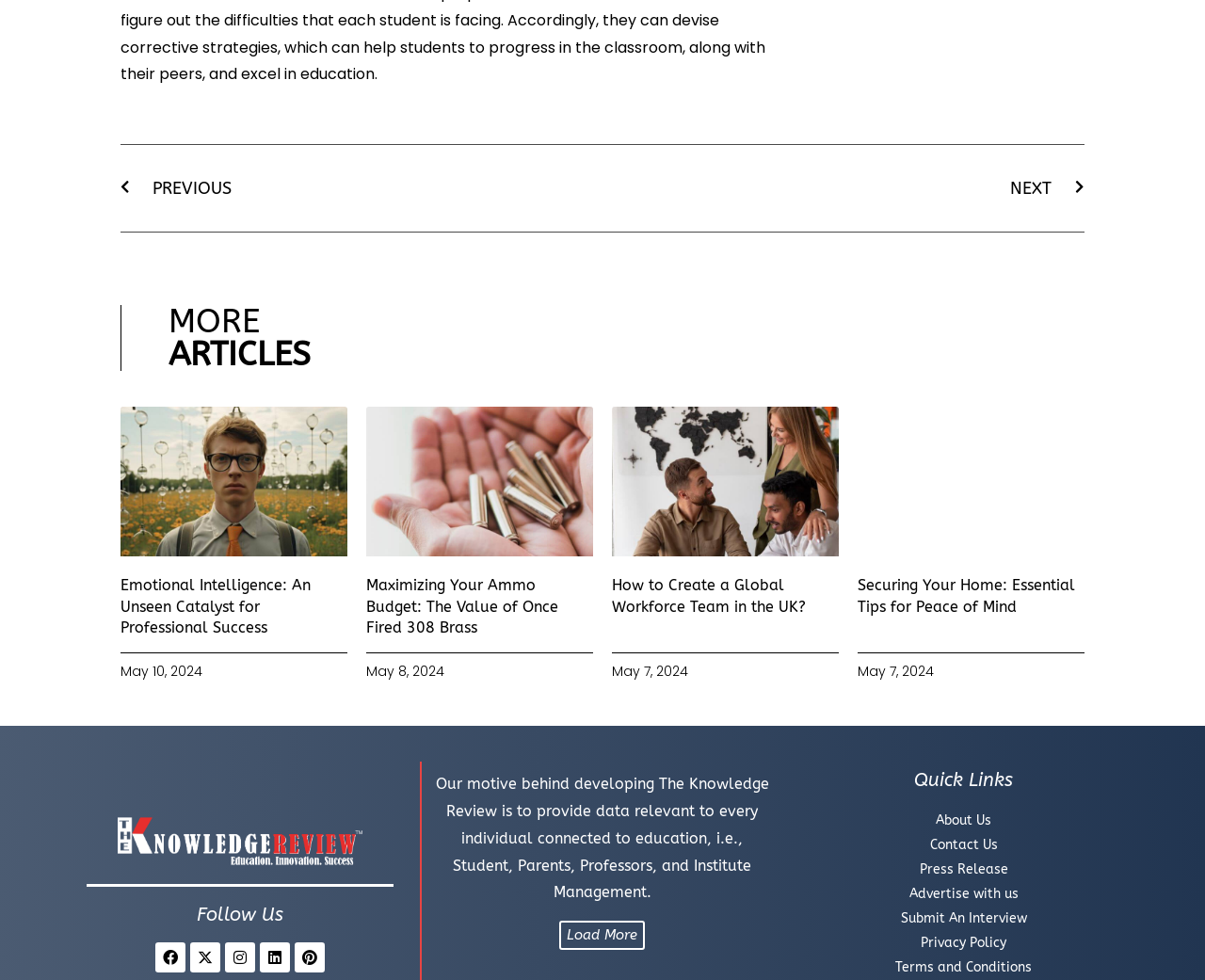Identify the bounding box coordinates of the section to be clicked to complete the task described by the following instruction: "Load more articles". The coordinates should be four float numbers between 0 and 1, formatted as [left, top, right, bottom].

[0.464, 0.939, 0.536, 0.969]